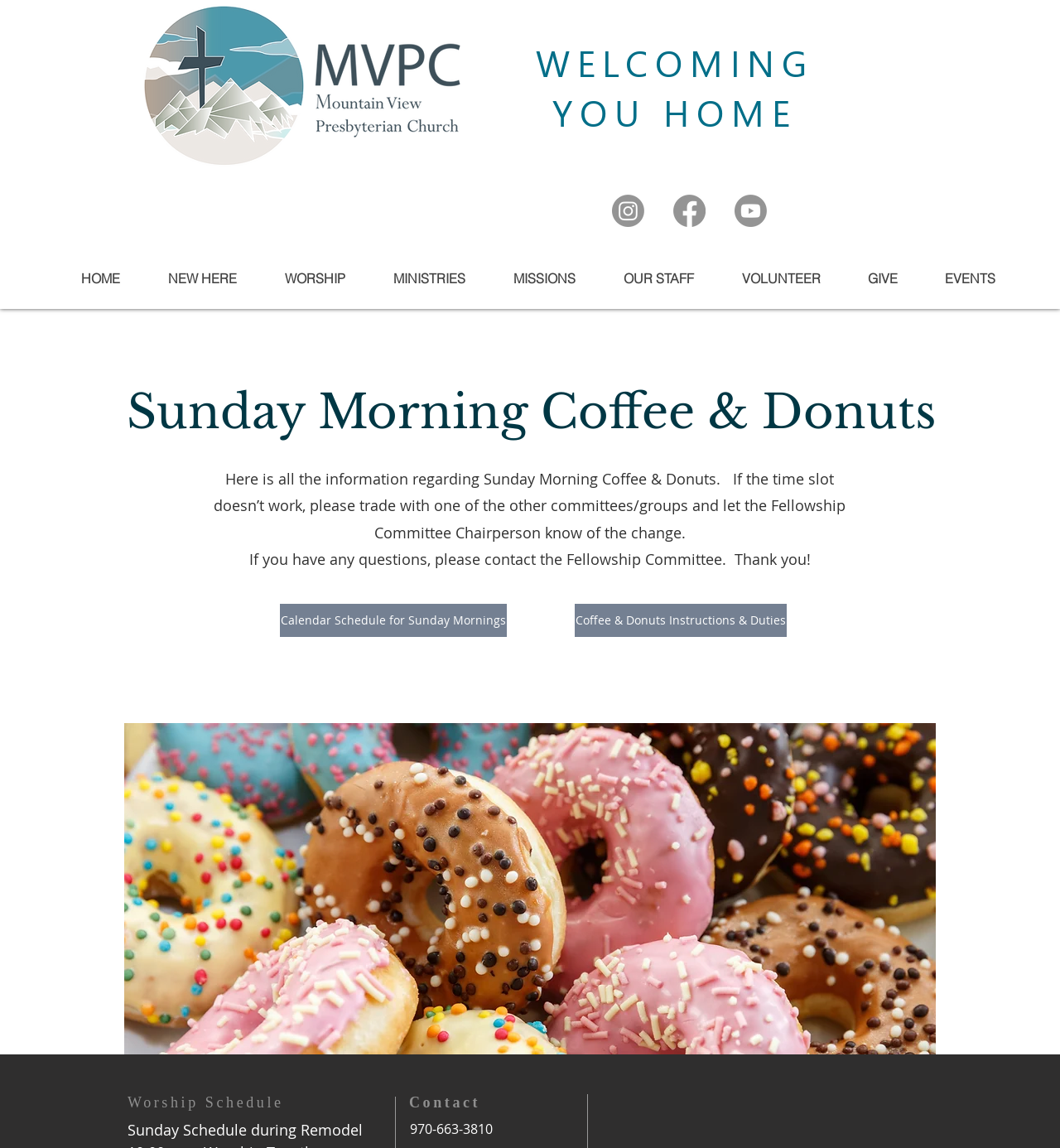What is the name of the church?
Look at the image and construct a detailed response to the question.

The name of the church can be inferred from the logo image at the top of the page, which is described as 'MVPC LOGO 2021_MVPC BRAND IDENTITY HORIZ'. This logo is likely to represent the church's brand identity, and the text 'myMVPC' is part of the root element's description, suggesting that it is the name of the church.